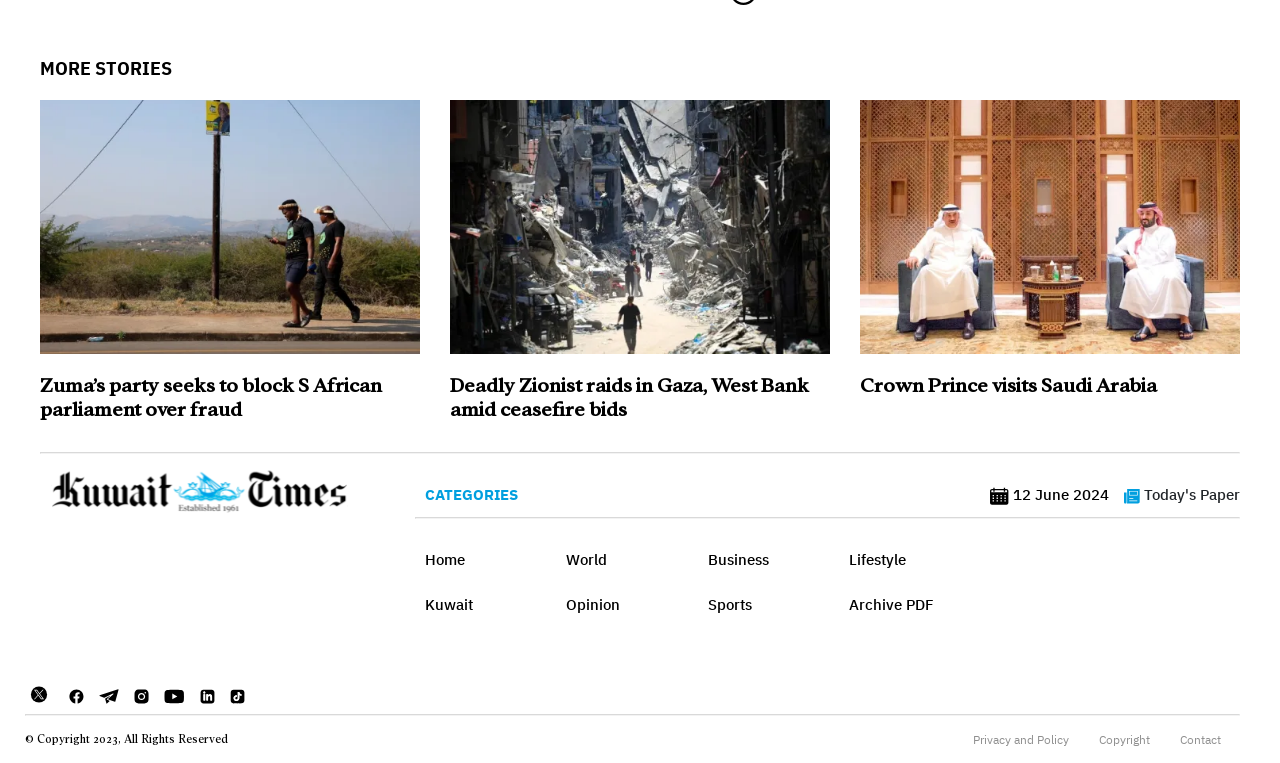Find and provide the bounding box coordinates for the UI element described here: "Privacy and Policy". The coordinates should be given as four float numbers between 0 and 1: [left, top, right, bottom].

[0.76, 0.961, 0.835, 0.977]